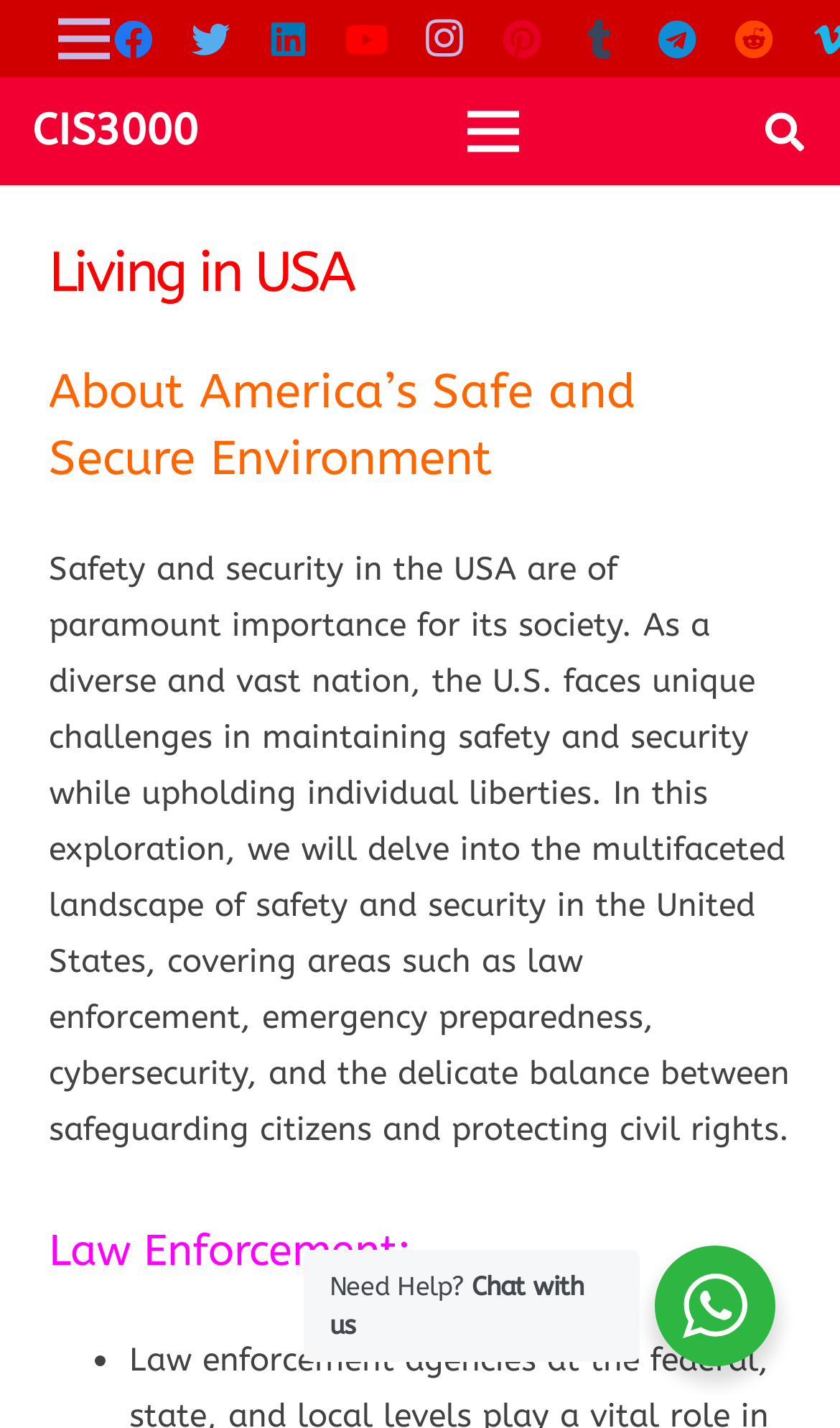Write an extensive caption that covers every aspect of the webpage.

The webpage is about living in the USA, with a focus on safety and security. At the top, there are nine social media links, including Facebook, Twitter, and LinkedIn, aligned horizontally across the page. Below these links, there is a "CIS3000" link and a "Menu" link, followed by a "Search" button at the top right corner.

The main content of the page is divided into sections, with headings and paragraphs of text. The first heading, "Living in USA", is followed by a subheading, "About America’s Safe and Secure Environment", which introduces the topic of safety and security in the USA. A lengthy paragraph of text explains the importance of safety and security in the country, highlighting the challenges of maintaining safety while upholding individual liberties.

Further down the page, there is a heading, "Law Enforcement:", which is followed by a list marker, indicating the start of a list. At the bottom of the page, there are two static text elements, "Need Help?" and "Chat with us", which appear to be related to customer support or assistance.